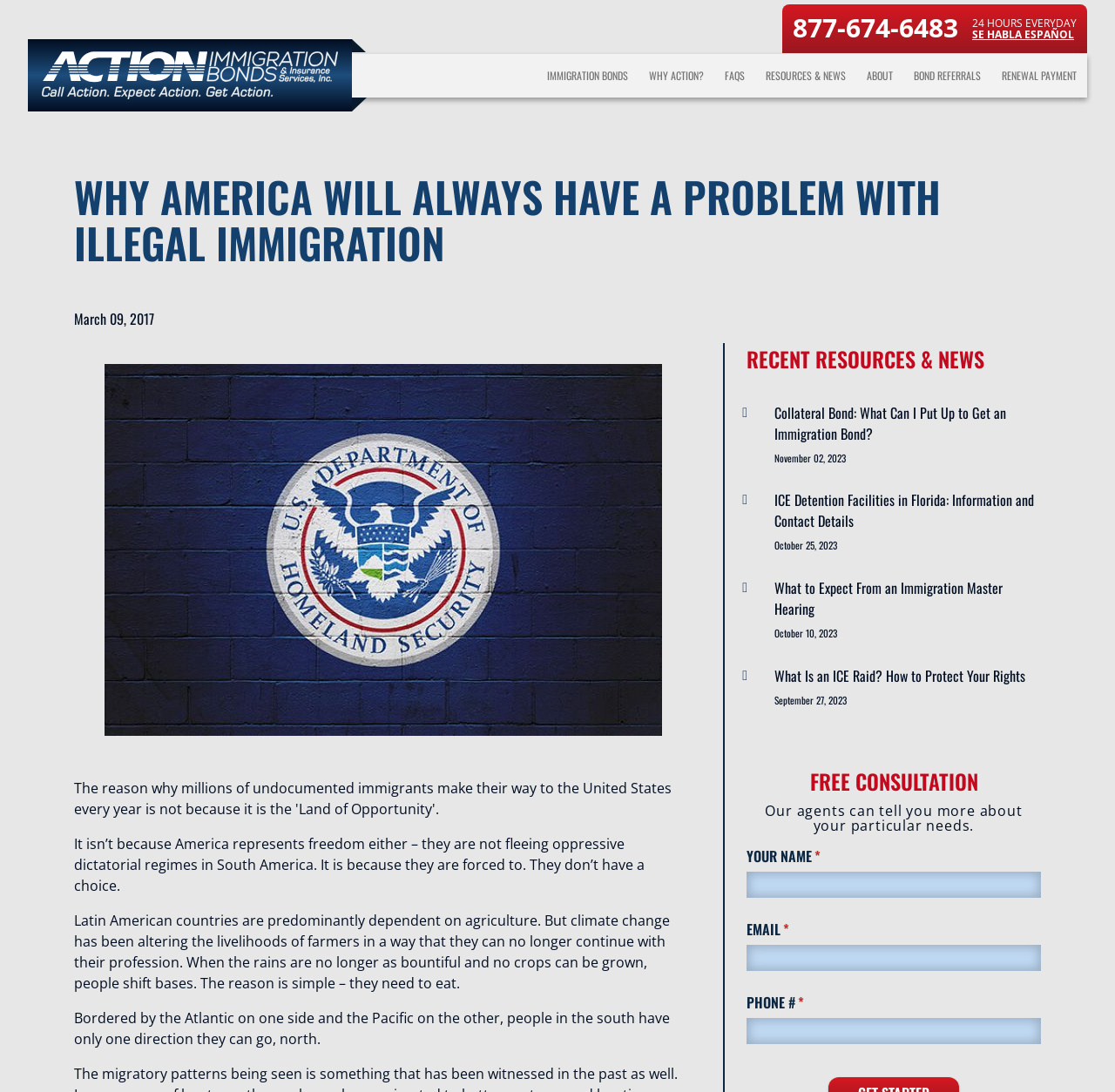Find the bounding box coordinates of the clickable element required to execute the following instruction: "Click the 'SE HABLA ESPAÑOL' link". Provide the coordinates as four float numbers between 0 and 1, i.e., [left, top, right, bottom].

[0.872, 0.025, 0.963, 0.038]